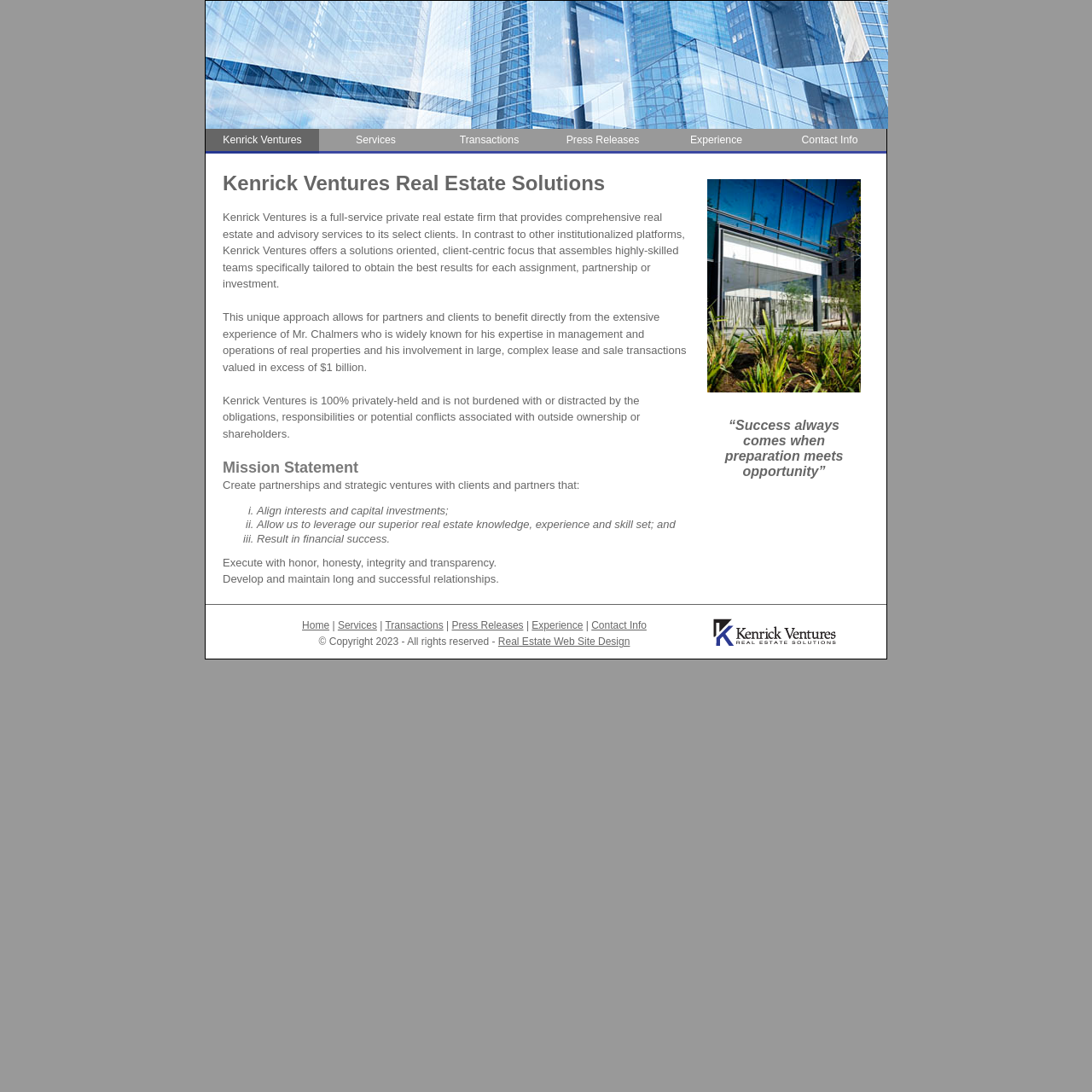Please predict the bounding box coordinates of the element's region where a click is necessary to complete the following instruction: "Read more about 'Prayer for Typhoon Protection in 2024 – Tagalog Version'". The coordinates should be represented by four float numbers between 0 and 1, i.e., [left, top, right, bottom].

None